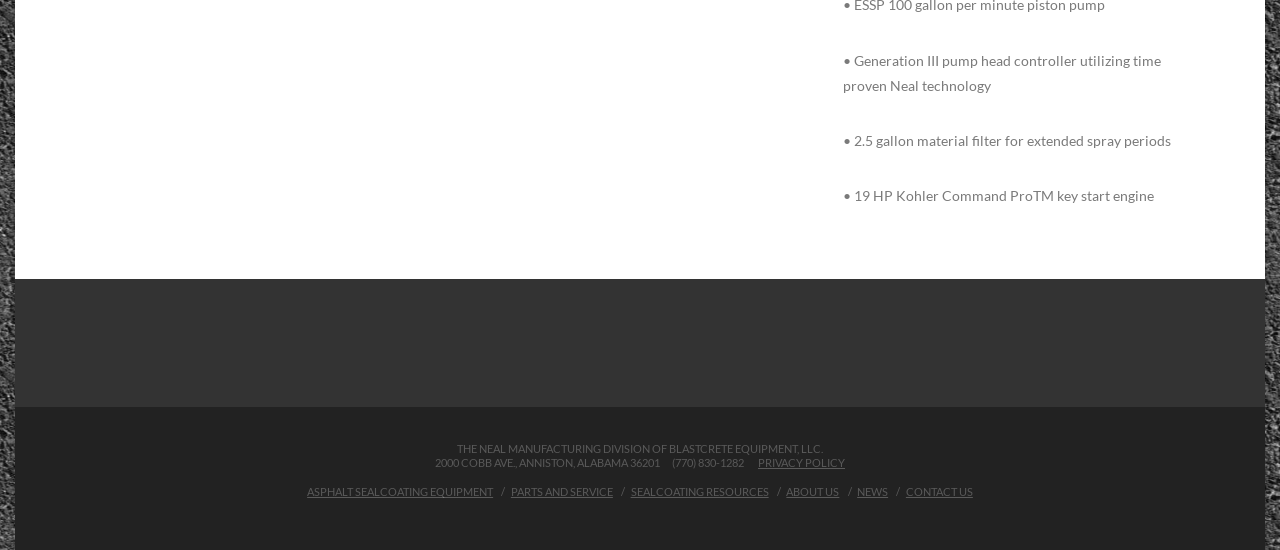Provide a short answer to the following question with just one word or phrase: What is the capacity of the material filter?

2.5 gallon